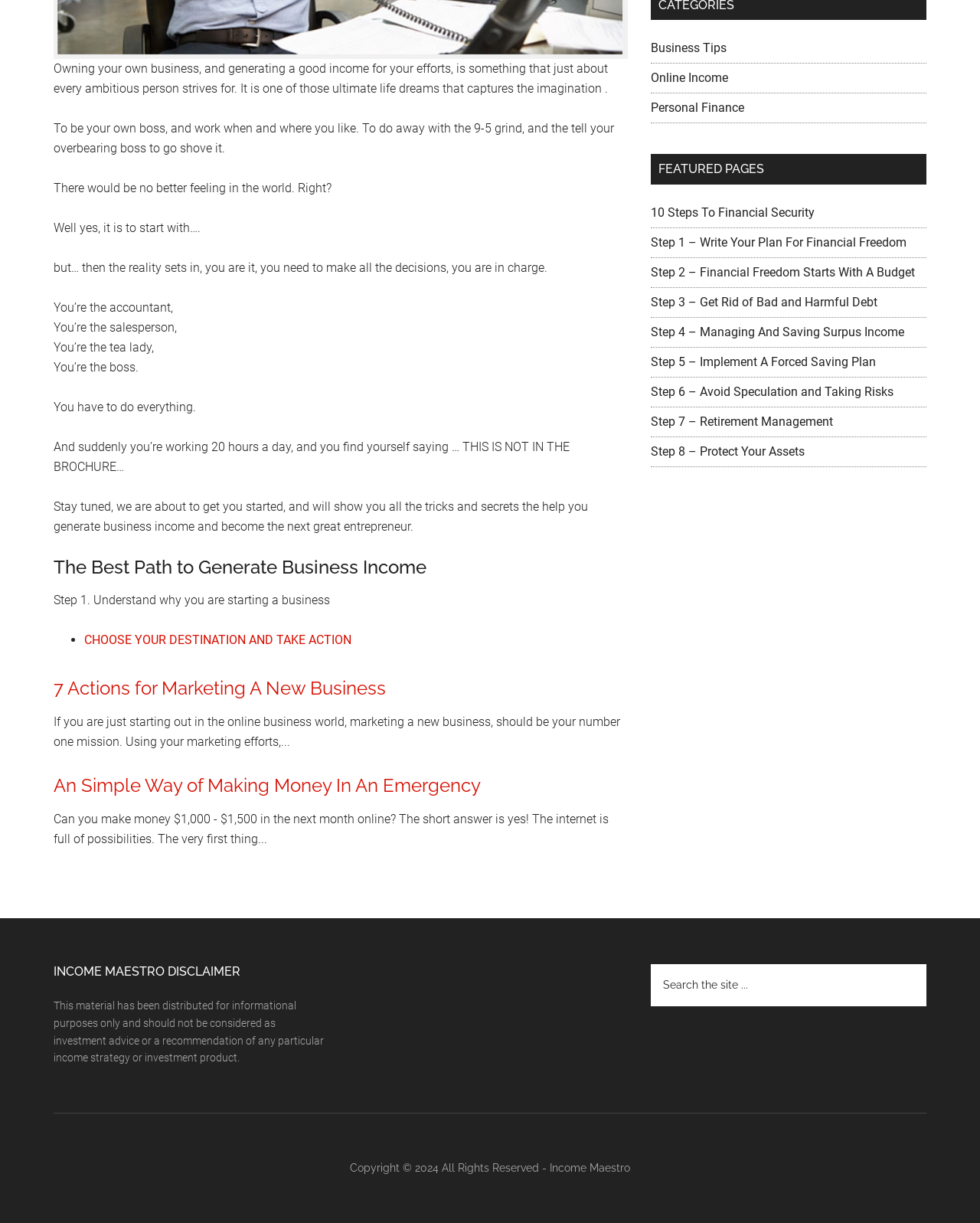From the webpage screenshot, predict the bounding box of the UI element that matches this description: "Step 7 – Retirement Management".

[0.664, 0.338, 0.85, 0.35]